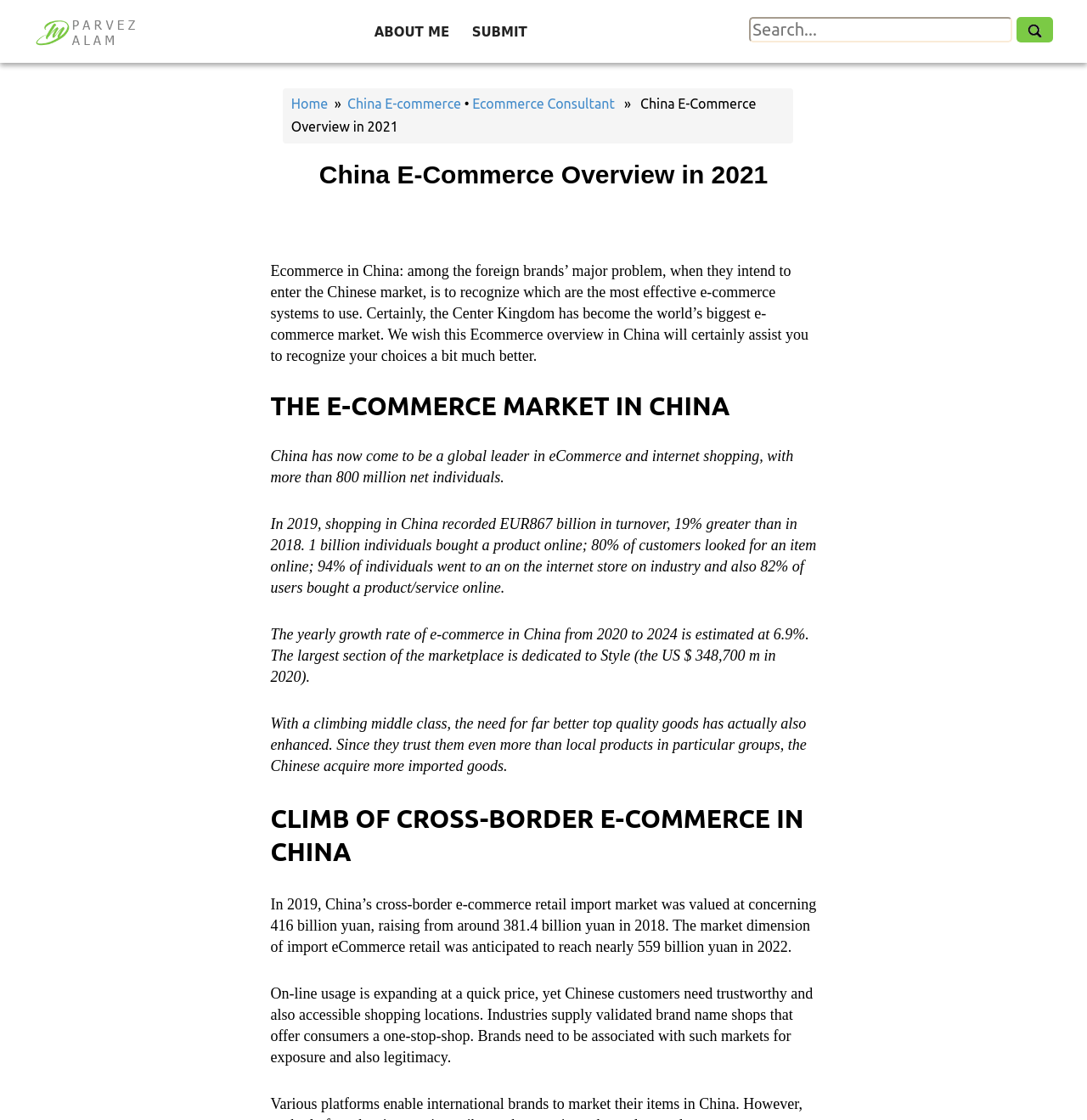Give a one-word or phrase response to the following question: What is the name of the logo in the top left corner?

Md Parvez Alam Logo